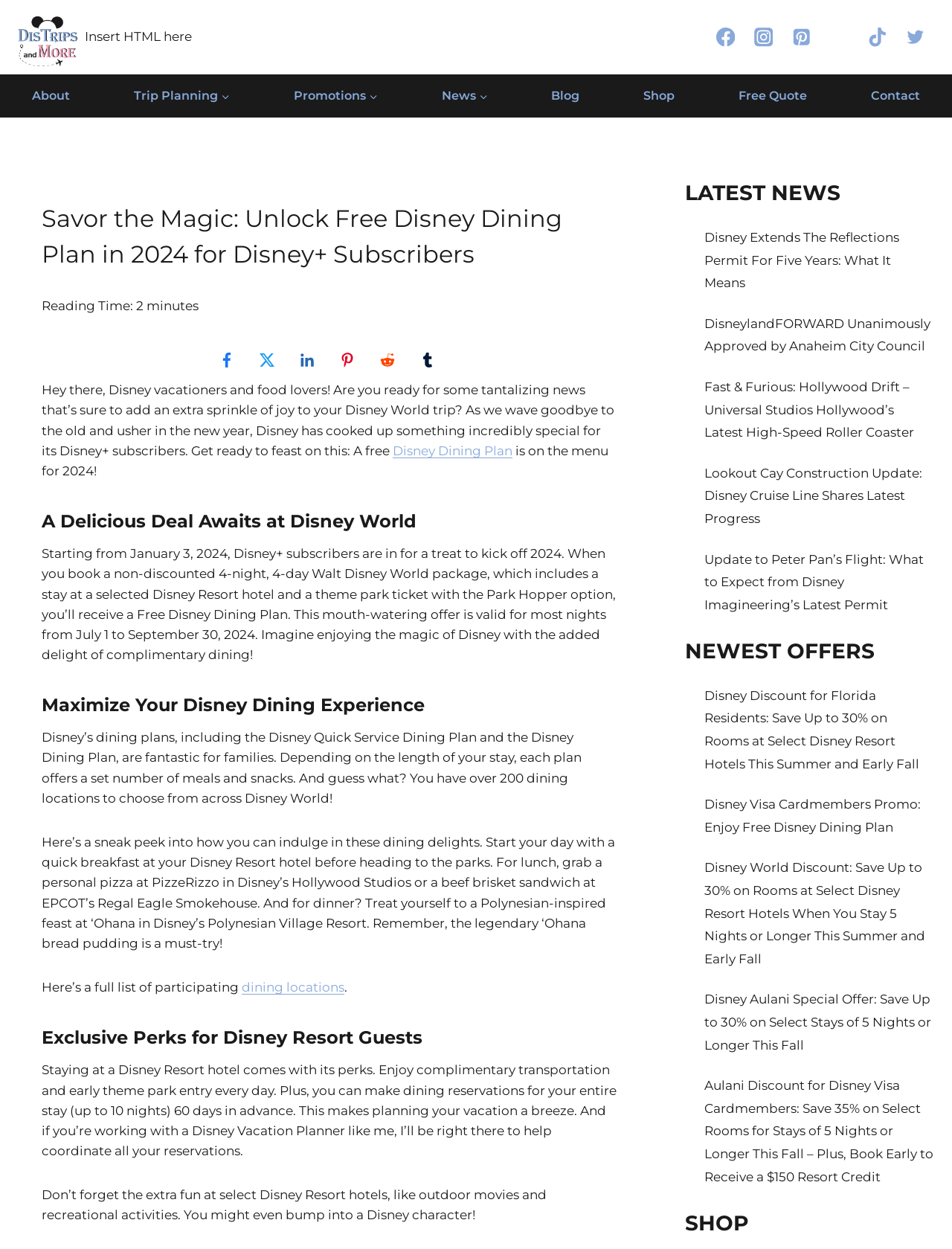Please find the bounding box coordinates of the element that needs to be clicked to perform the following instruction: "Read the latest news about Disney". The bounding box coordinates should be four float numbers between 0 and 1, represented as [left, top, right, bottom].

[0.72, 0.142, 0.981, 0.167]